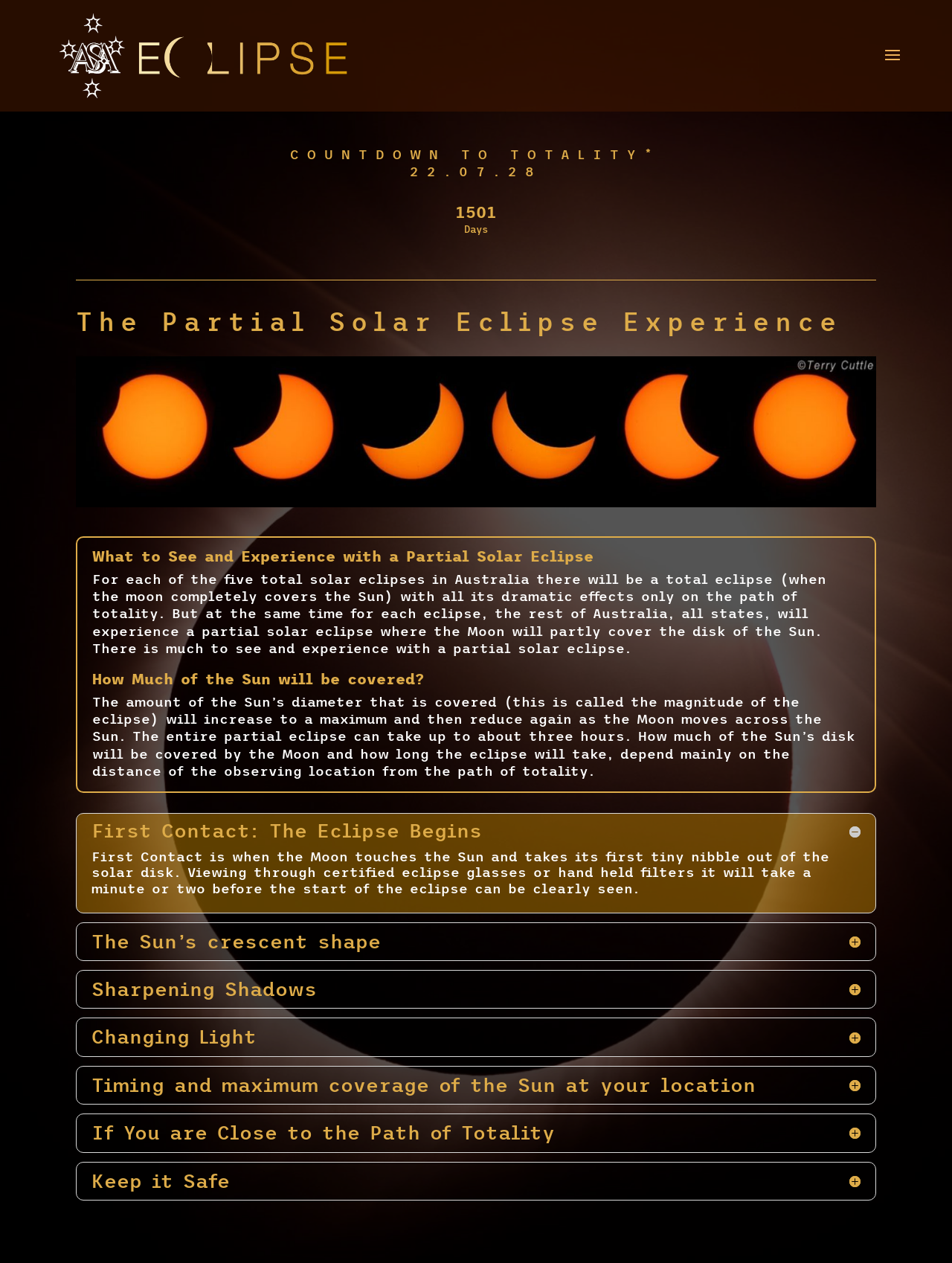Identify the bounding box for the UI element described as: "alt="ASA Eclipse"". Ensure the coordinates are four float numbers between 0 and 1, formatted as [left, top, right, bottom].

[0.055, 0.037, 0.413, 0.049]